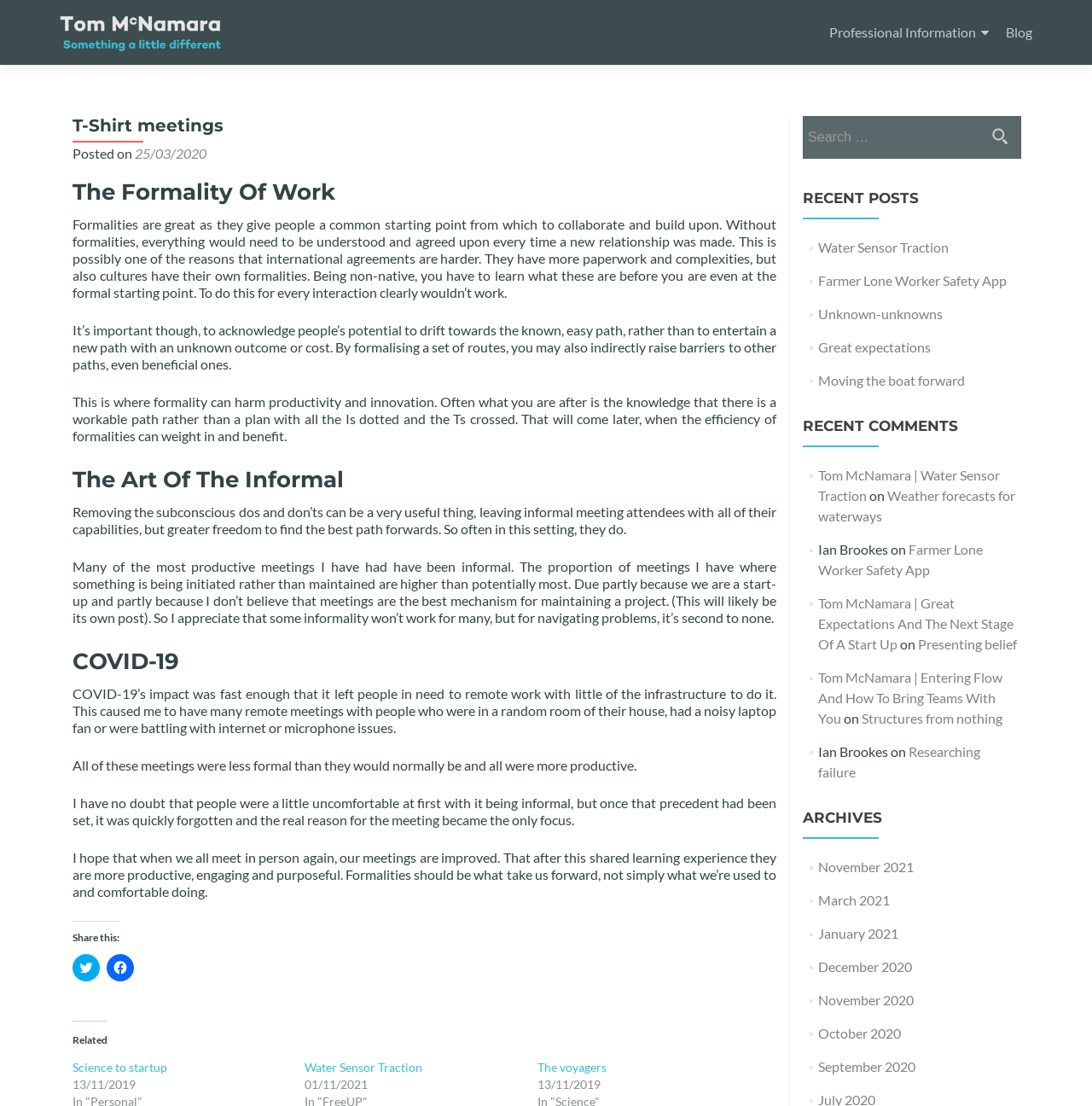Identify the bounding box coordinates of the section to be clicked to complete the task described by the following instruction: "Click on the 'Blog' link". The coordinates should be four float numbers between 0 and 1, formatted as [left, top, right, bottom].

[0.921, 0.015, 0.945, 0.042]